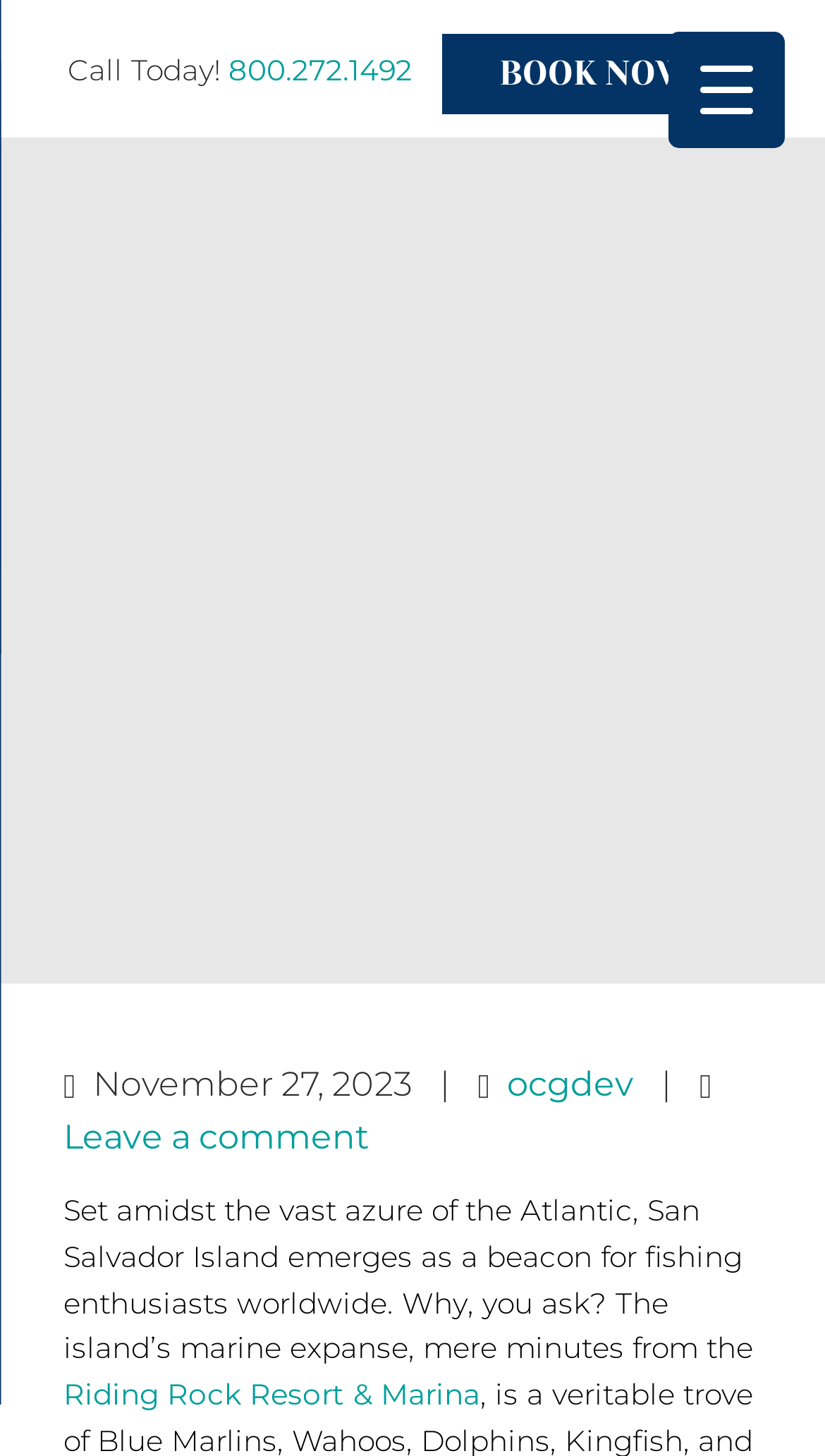Give a short answer using one word or phrase for the question:
What is the topic of the webpage?

Fishing in the Bahamas